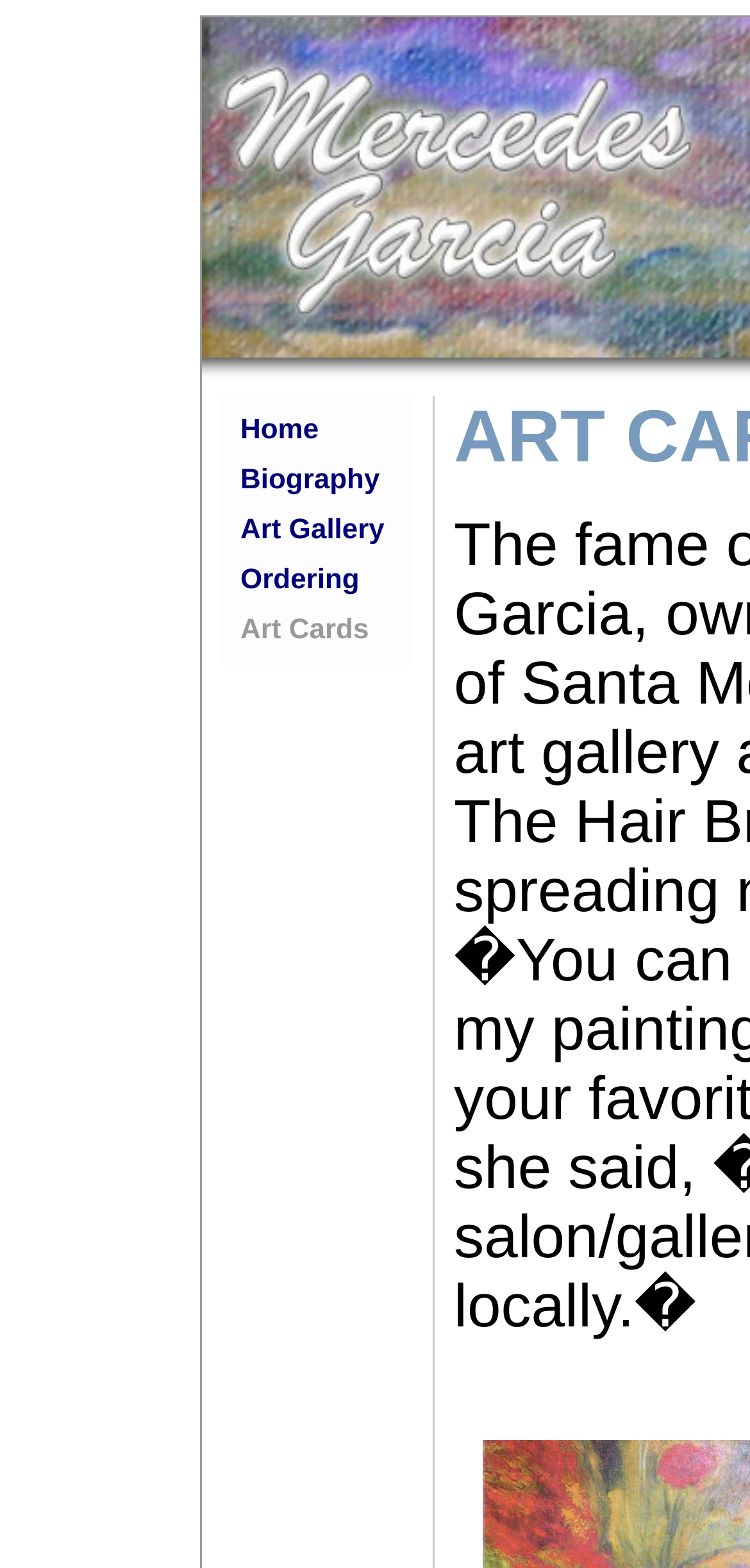Answer the following inquiry with a single word or phrase:
What is the last item in the navigation menu?

Art Cards